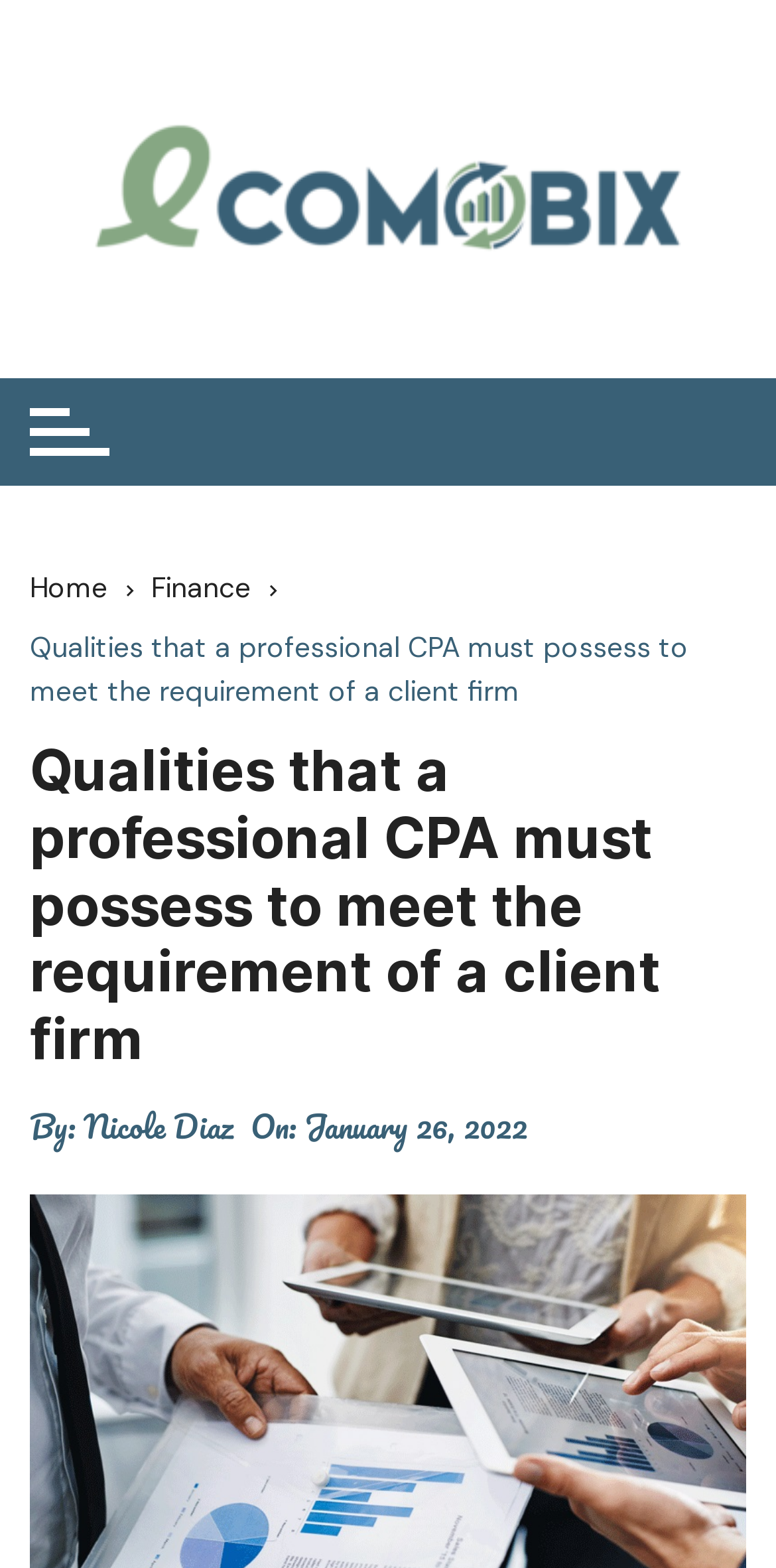Who wrote this article?
Offer a detailed and full explanation in response to the question.

I found the author's name by looking at the 'By:' section, which is located below the main heading. The text 'By:' is followed by a link with the text 'Nicole Diaz', indicating that Nicole Diaz is the author of the article.